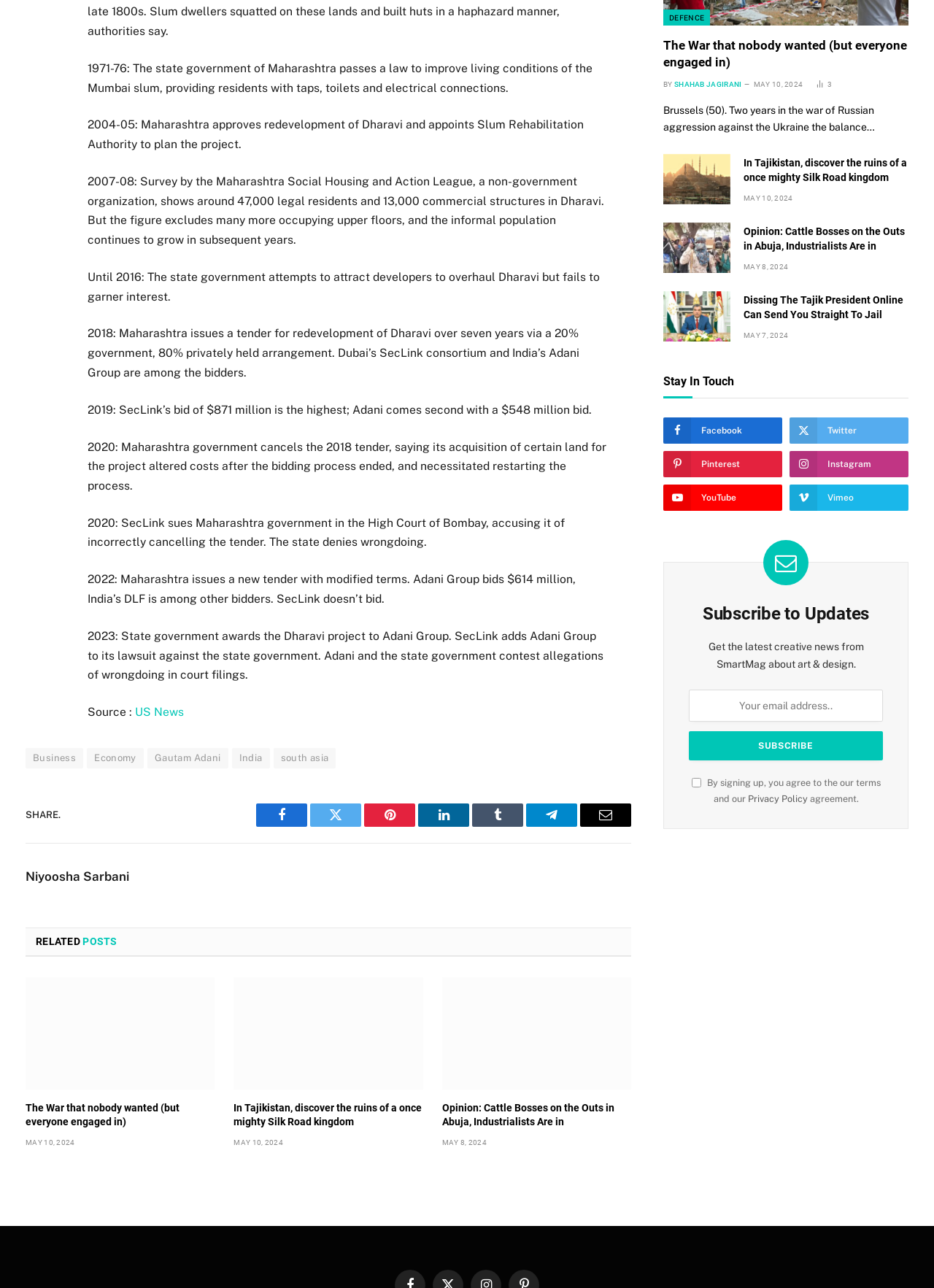What is the date of the article about the War that nobody wanted?
Please craft a detailed and exhaustive response to the question.

The date of the article about the War that nobody wanted is MAY 10, 2024, as indicated by the timestamp 'MAY 10, 2024' below the heading of the article.